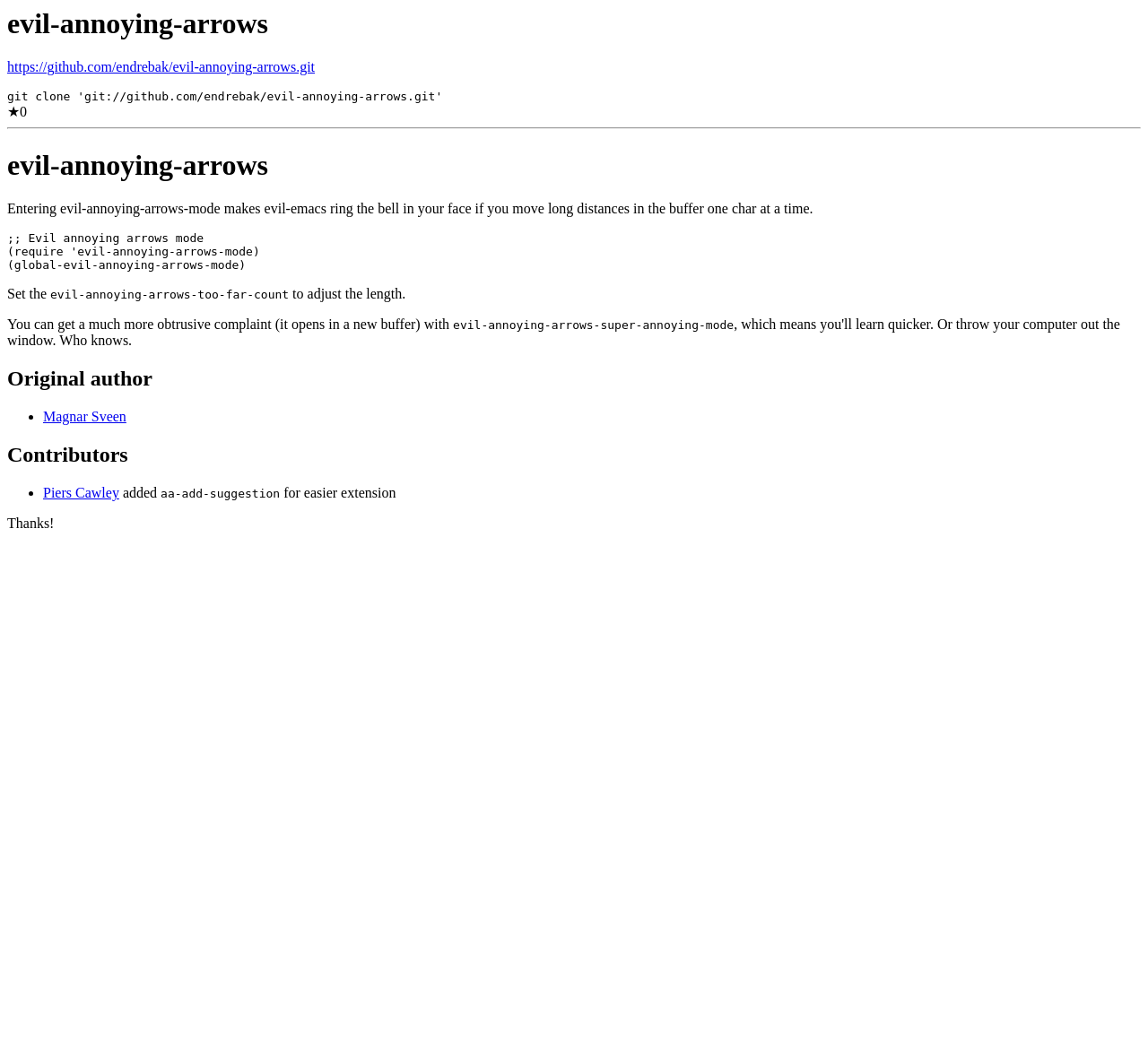Give a one-word or phrase response to the following question: Who is the original author?

Magnar Sveen